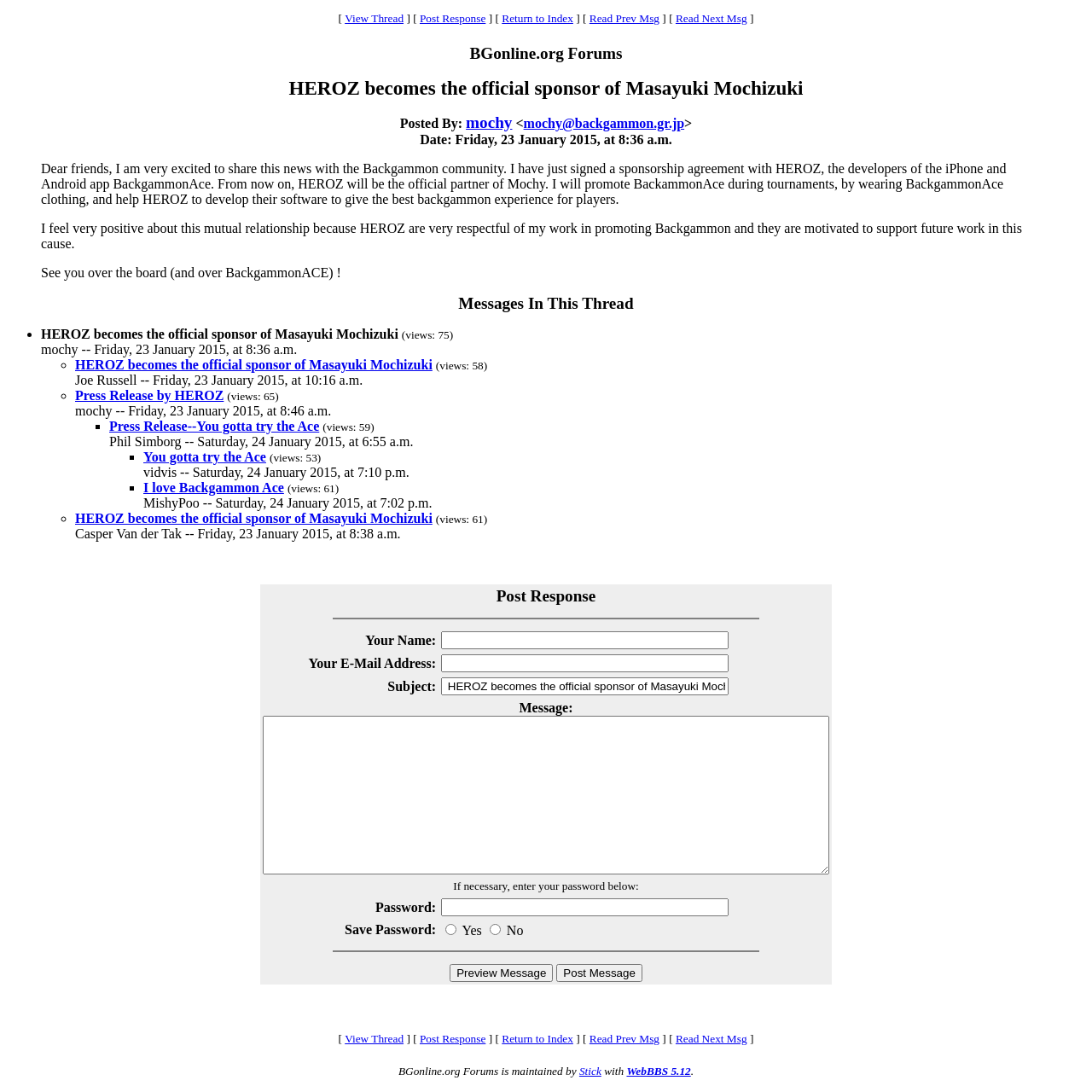How many views does the first message in the thread have?
Please provide a single word or phrase in response based on the screenshot.

75